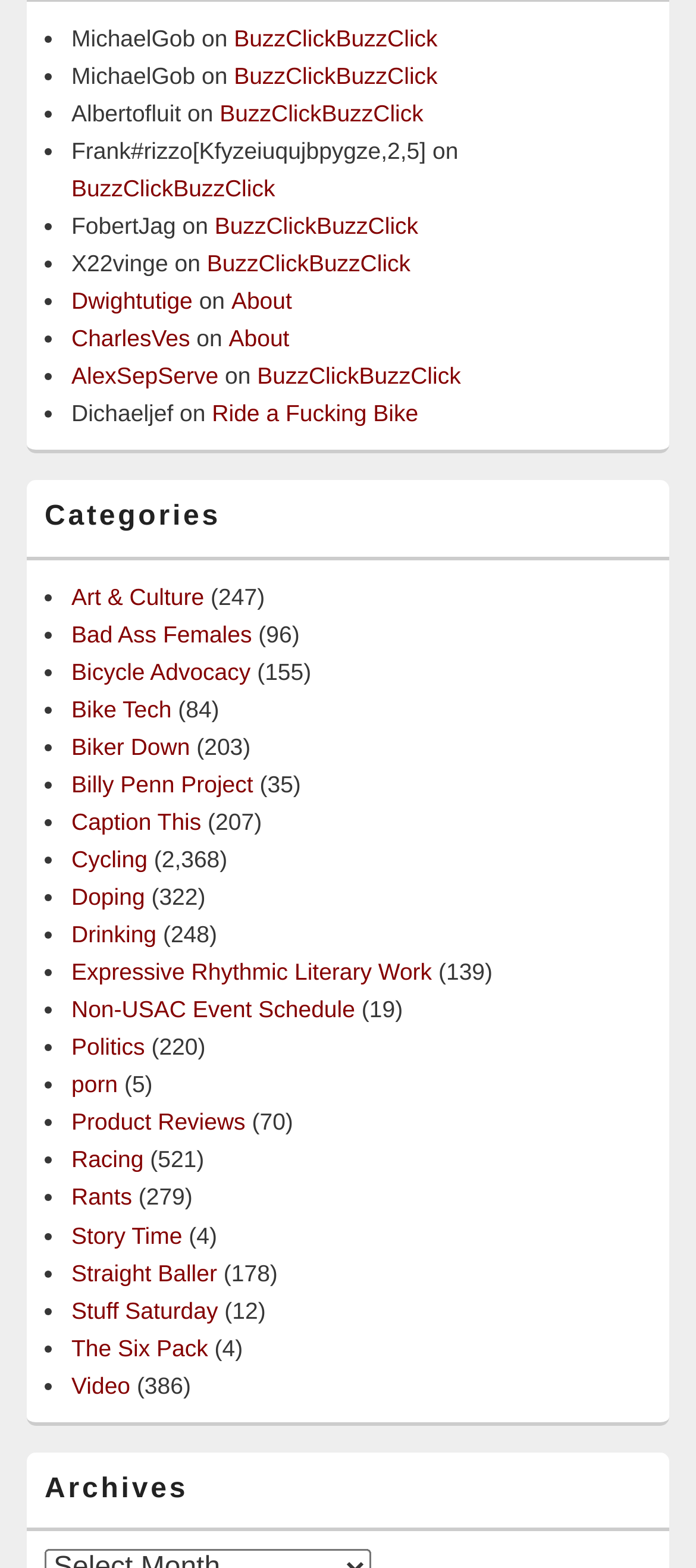Please determine the bounding box coordinates of the section I need to click to accomplish this instruction: "Check the post of 'MichaelGob'".

[0.103, 0.016, 0.28, 0.033]